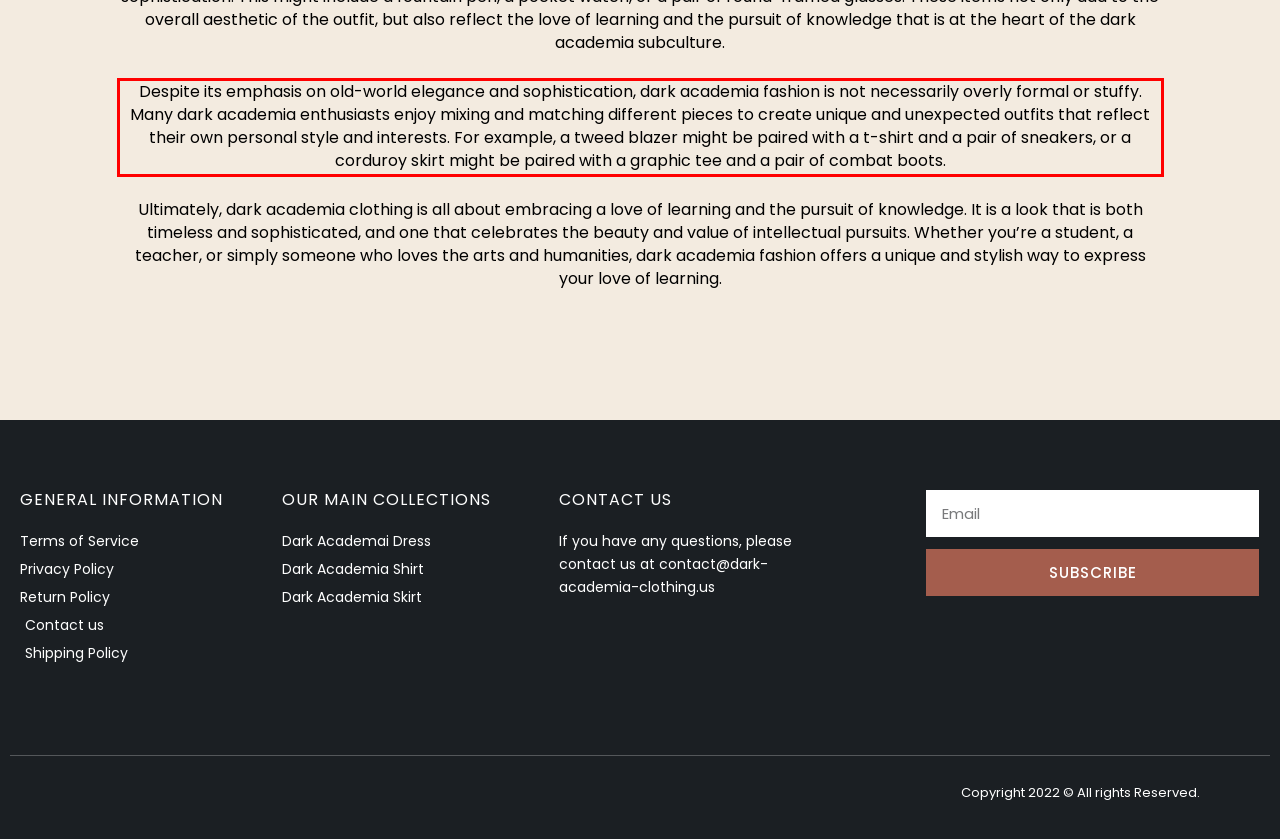Examine the screenshot of the webpage, locate the red bounding box, and perform OCR to extract the text contained within it.

Despite its emphasis on old-world elegance and sophistication, dark academia fashion is not necessarily overly formal or stuffy. Many dark academia enthusiasts enjoy mixing and matching different pieces to create unique and unexpected outfits that reflect their own personal style and interests. For example, a tweed blazer might be paired with a t-shirt and a pair of sneakers, or a corduroy skirt might be paired with a graphic tee and a pair of combat boots.